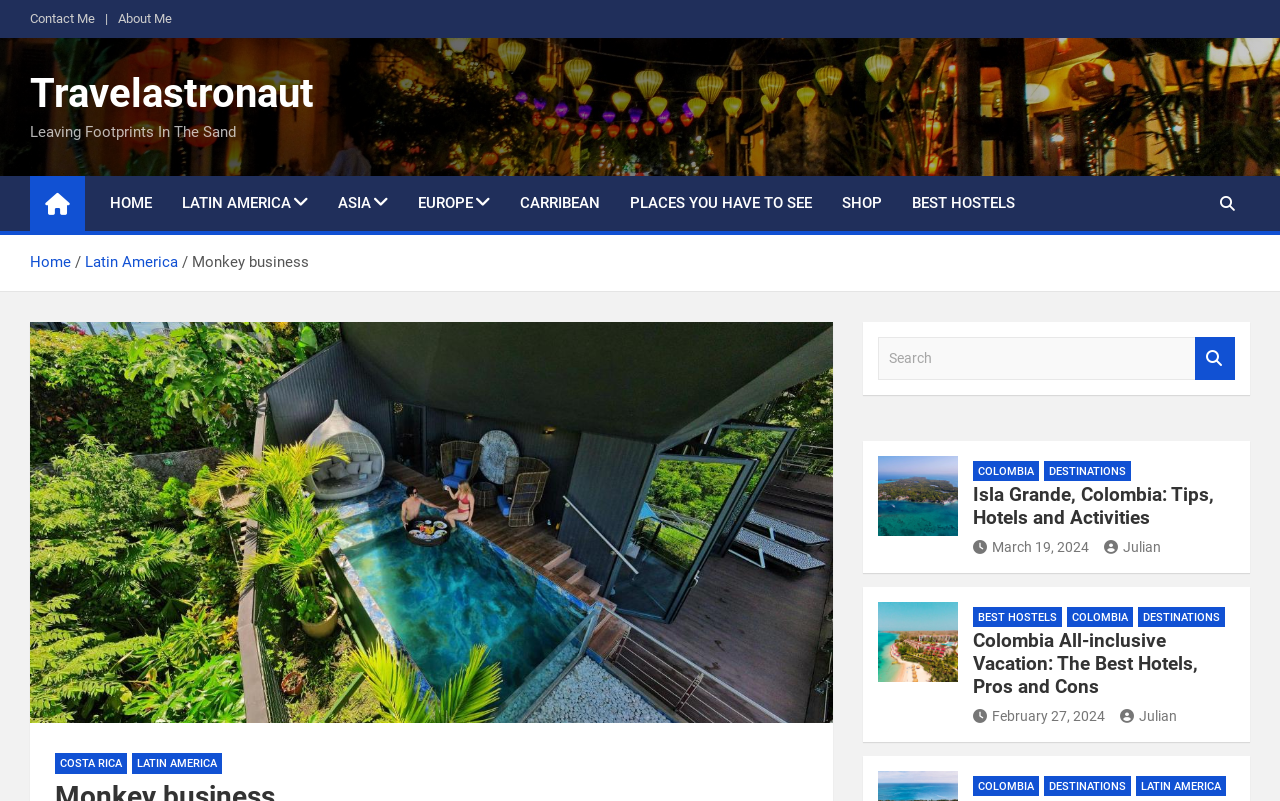What is the purpose of the search box?
Please ensure your answer to the question is detailed and covers all necessary aspects.

The search box is intended for users to search the website, as indicated by the static text 'Search' and the search box element itself, which allows users to input search queries.